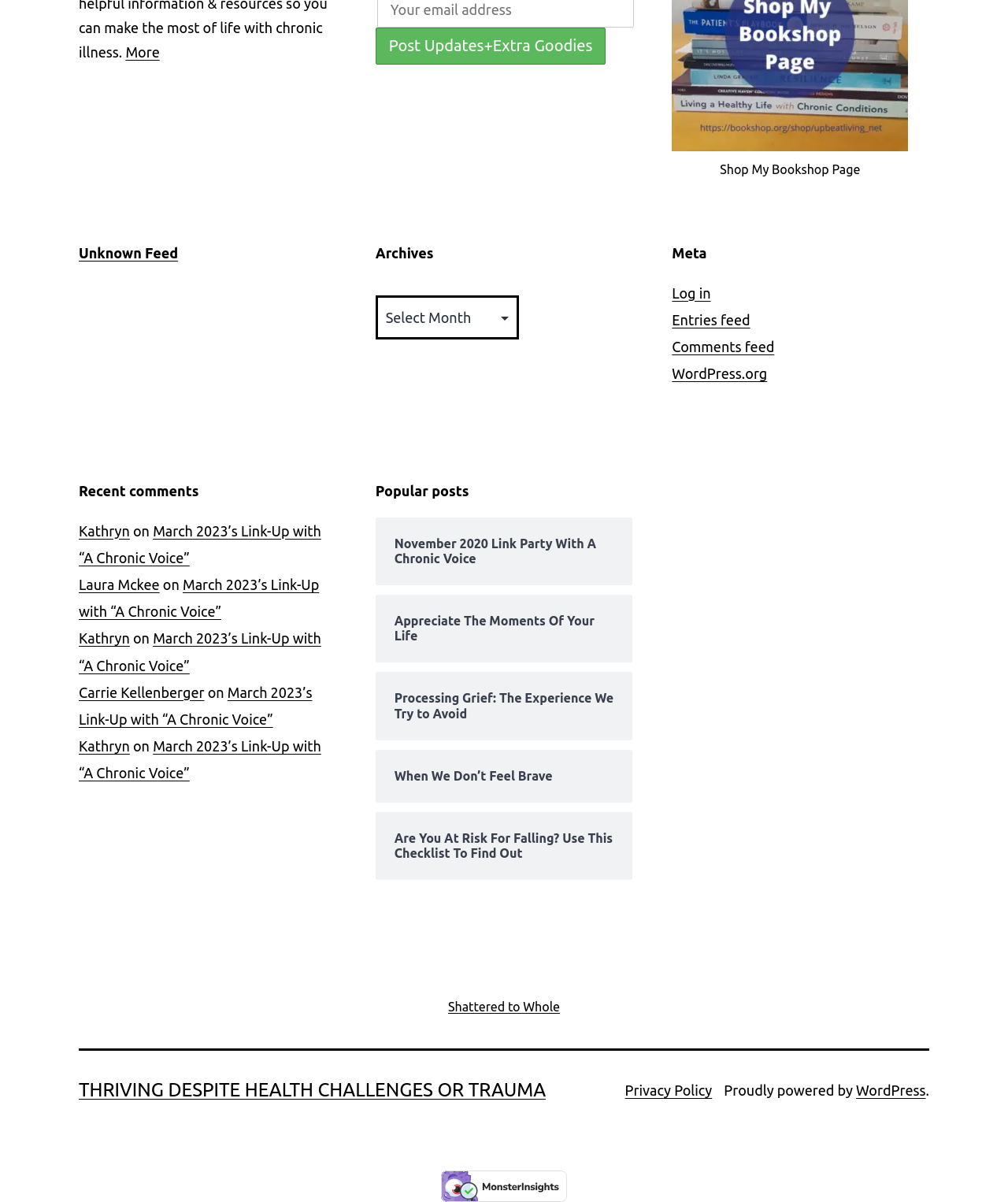Determine the bounding box coordinates of the target area to click to execute the following instruction: "View 'Recent comments'."

[0.078, 0.401, 0.333, 0.417]